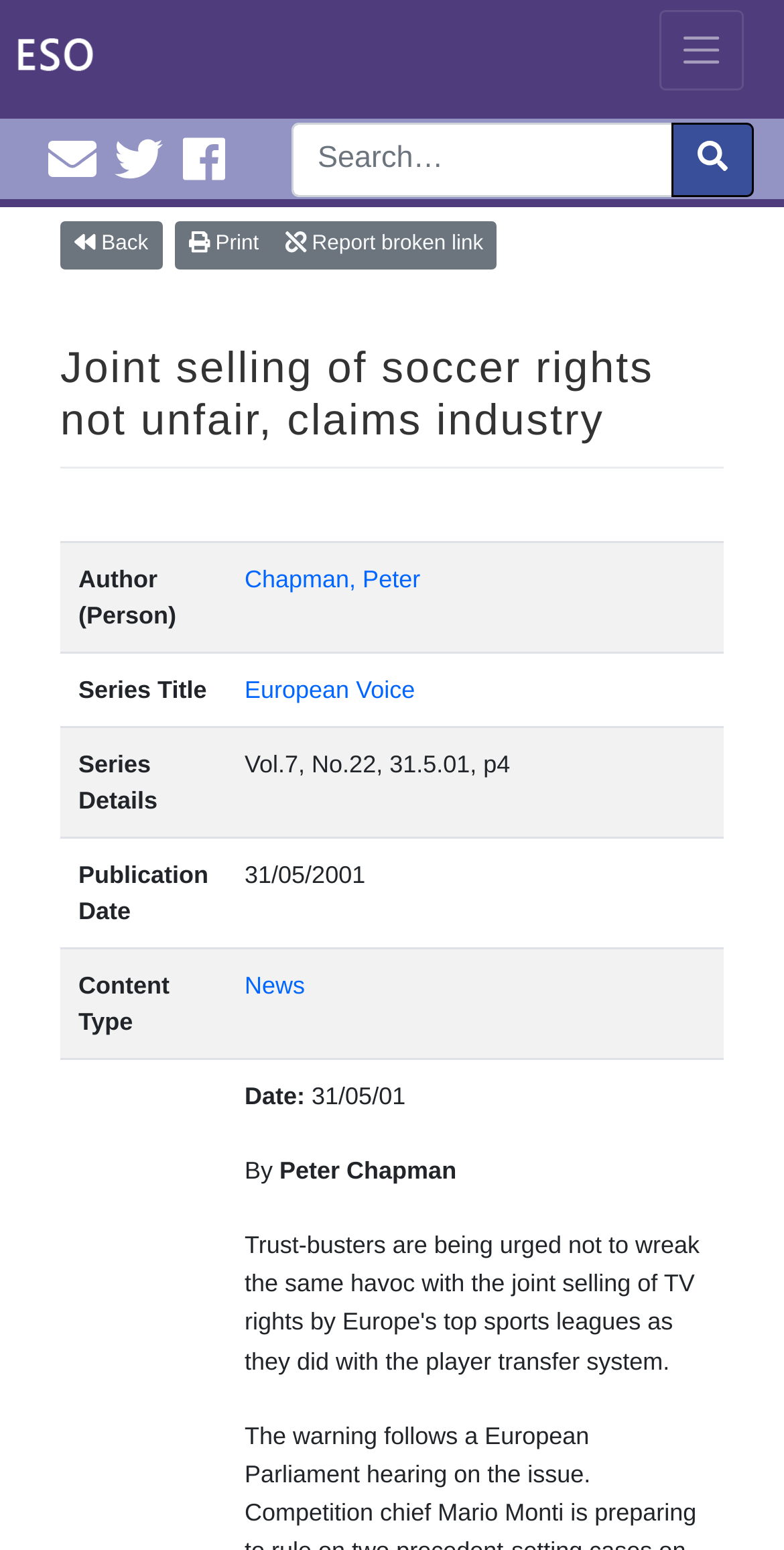Illustrate the webpage thoroughly, mentioning all important details.

This webpage appears to be an article page from European Sources Online, with a focus on a news article titled "Joint selling of soccer rights not unfair, claims industry". 

At the top left of the page, there is a "Skip to content" link. To the right of this link, there are three social media links: "Email EuroInfoHub@cardiff.ac.uk", "Cardiff EDC Twitter", and "Cardiff EDC Facebook". 

On the top right side of the page, there is a search bar with a "Search" label and a submit button. Below the search bar, there is a horizontal toolbar with a "Back" link, a "Print" link, and a "Report broken link" link.

The main content of the page is divided into sections. The first section is a header with the title of the article. Below the title, there are several rows of information, each with a row header and a grid cell. The row headers include "Author (Person)", "Series Title", "Series Details", "Publication Date", and "Content Type". The corresponding grid cells contain the relevant information, such as the author's name, the series title, and the publication date. Some of these grid cells also contain links to related pages.

Overall, the webpage appears to be a detailed article page with a focus on providing information about a specific news article, along with links to related resources and social media platforms.